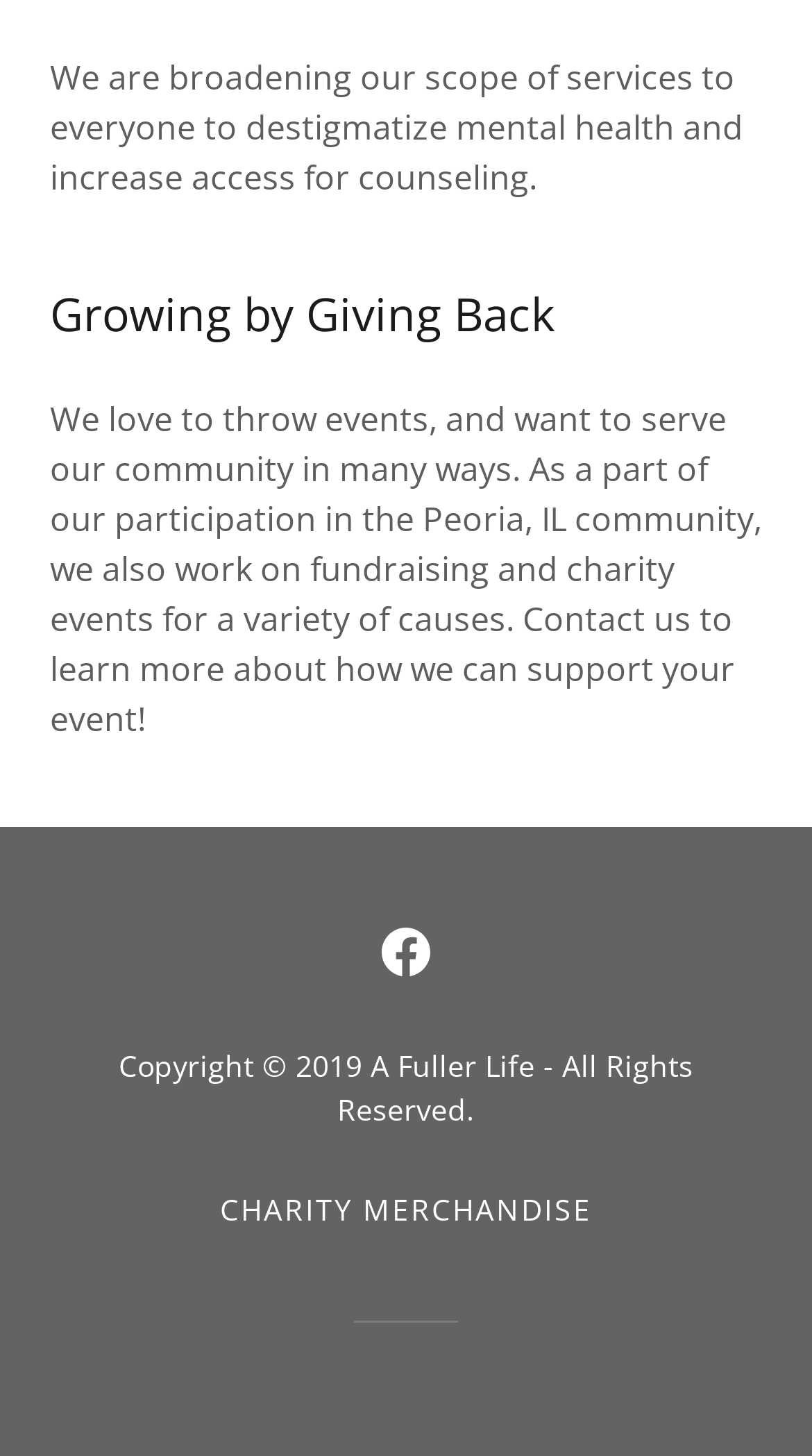Based on the visual content of the image, answer the question thoroughly: What type of events does the organization participate in?

The organization participates in fundraising and charity events, as mentioned in the StaticText element 'We love to throw events, and want to serve our community in many ways. As a part of our participation in the Peoria, IL community, we also work on fundraising and charity events for a variety of causes.'